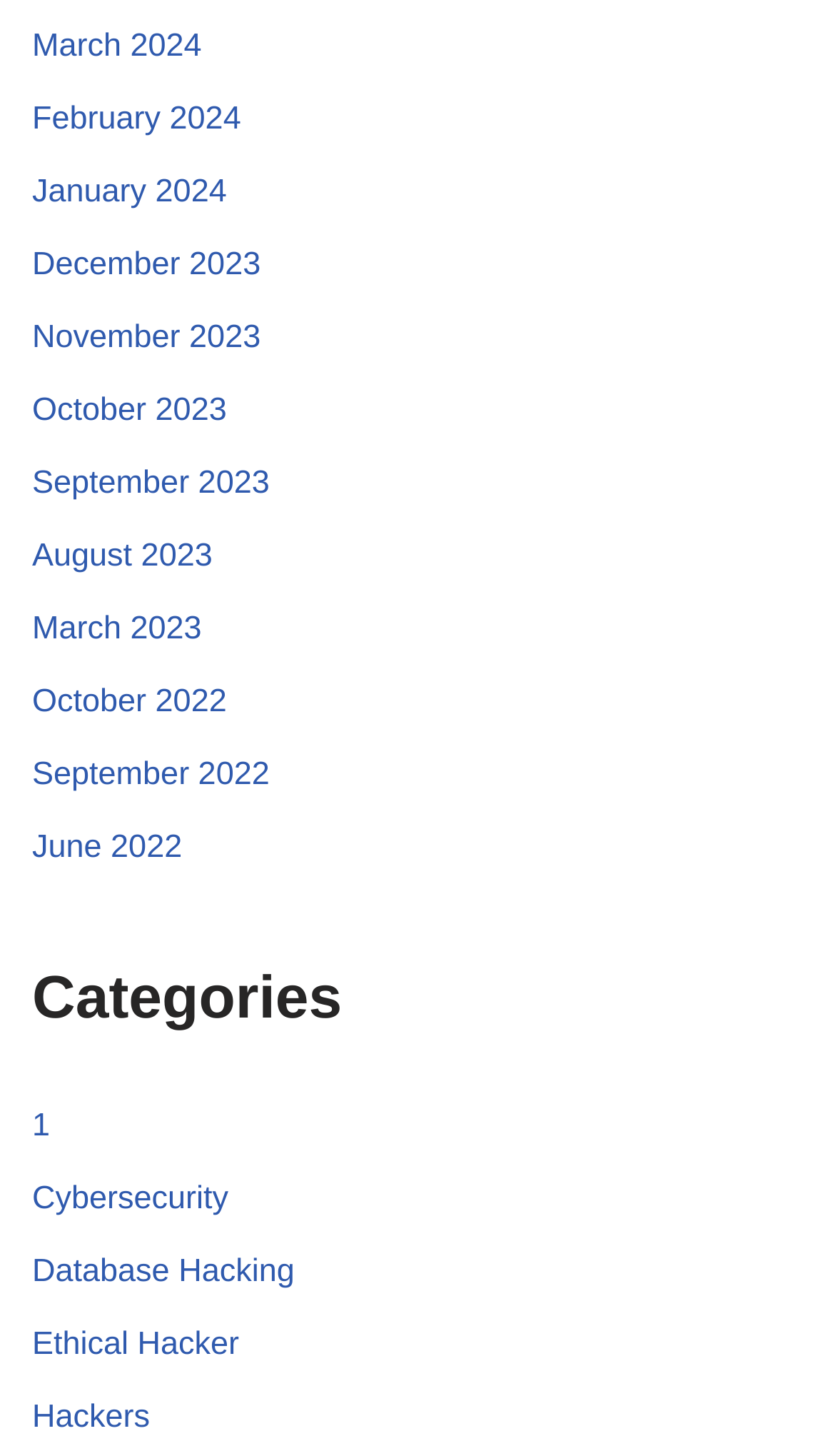What are the months listed on the webpage?
Please answer the question with a detailed and comprehensive explanation.

By examining the links on the webpage, I found a list of months from March 2024 to June 2022, which suggests that the webpage is organized by month.